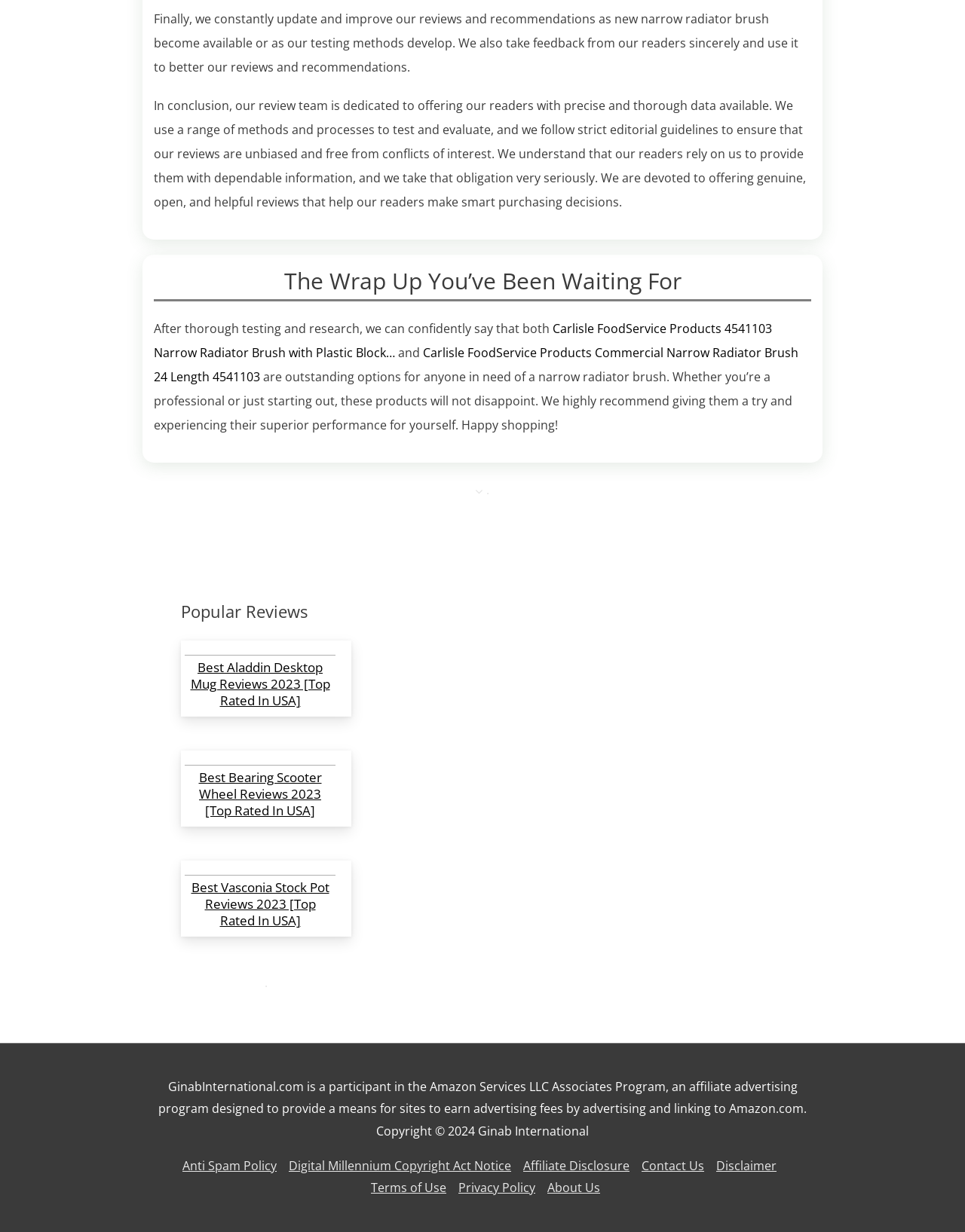Predict the bounding box coordinates of the area that should be clicked to accomplish the following instruction: "Discover the concept of rand". The bounding box coordinates should consist of four float numbers between 0 and 1, i.e., [left, top, right, bottom].

None